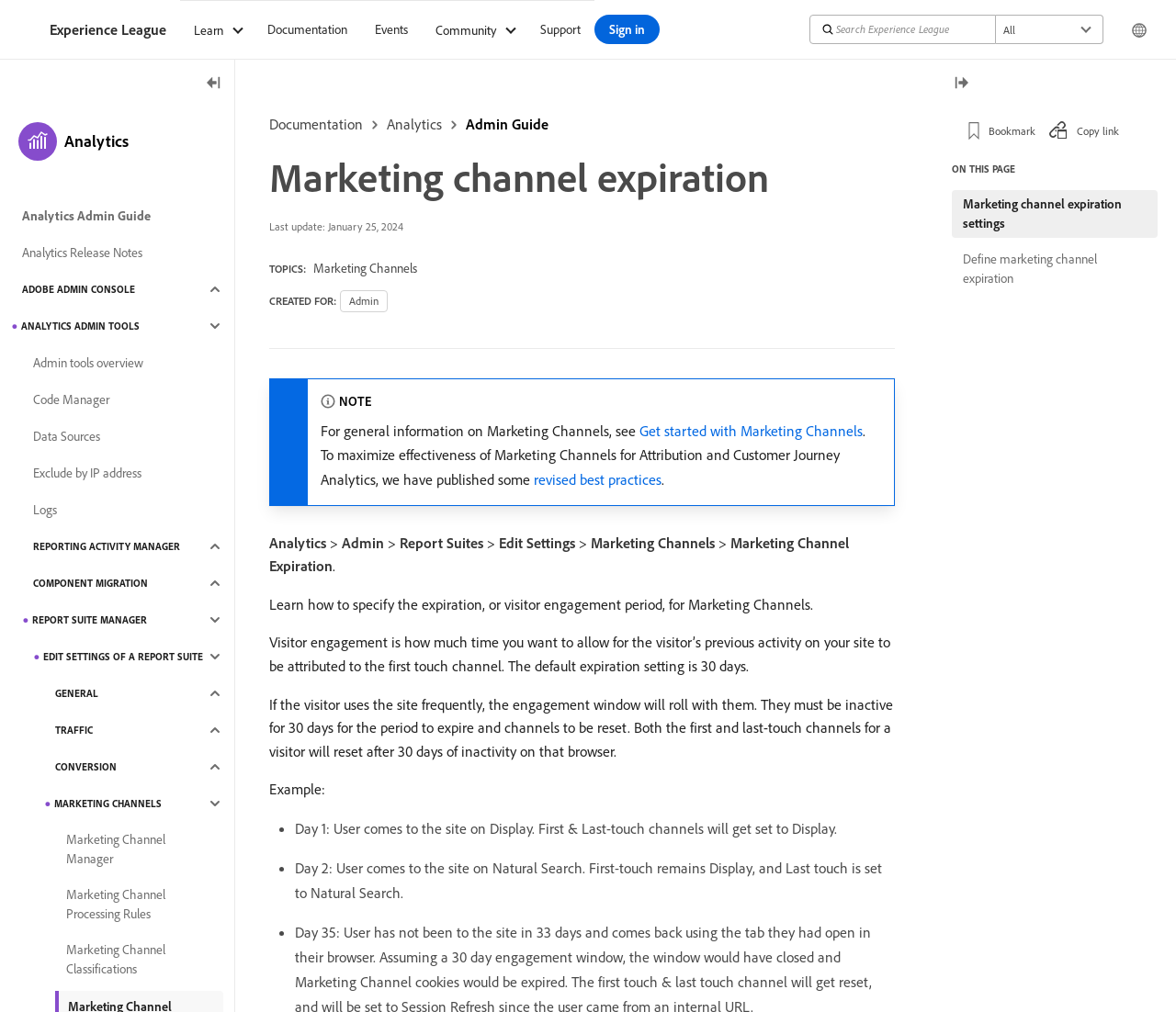What is the purpose of the 'Toggle left rail' button?
Give a one-word or short phrase answer based on the image.

To toggle left rail